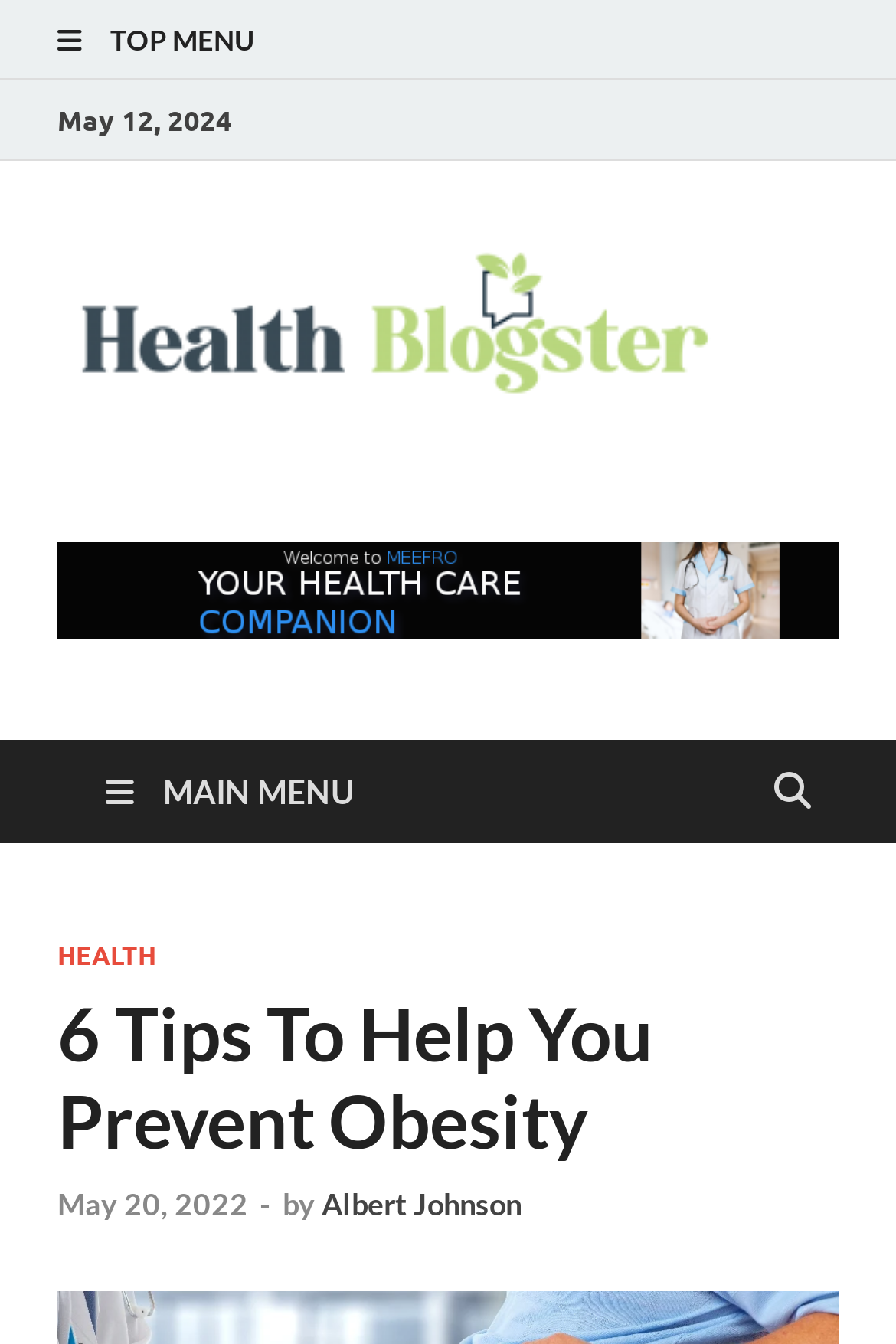Determine which piece of text is the heading of the webpage and provide it.

6 Tips To Help You Prevent Obesity